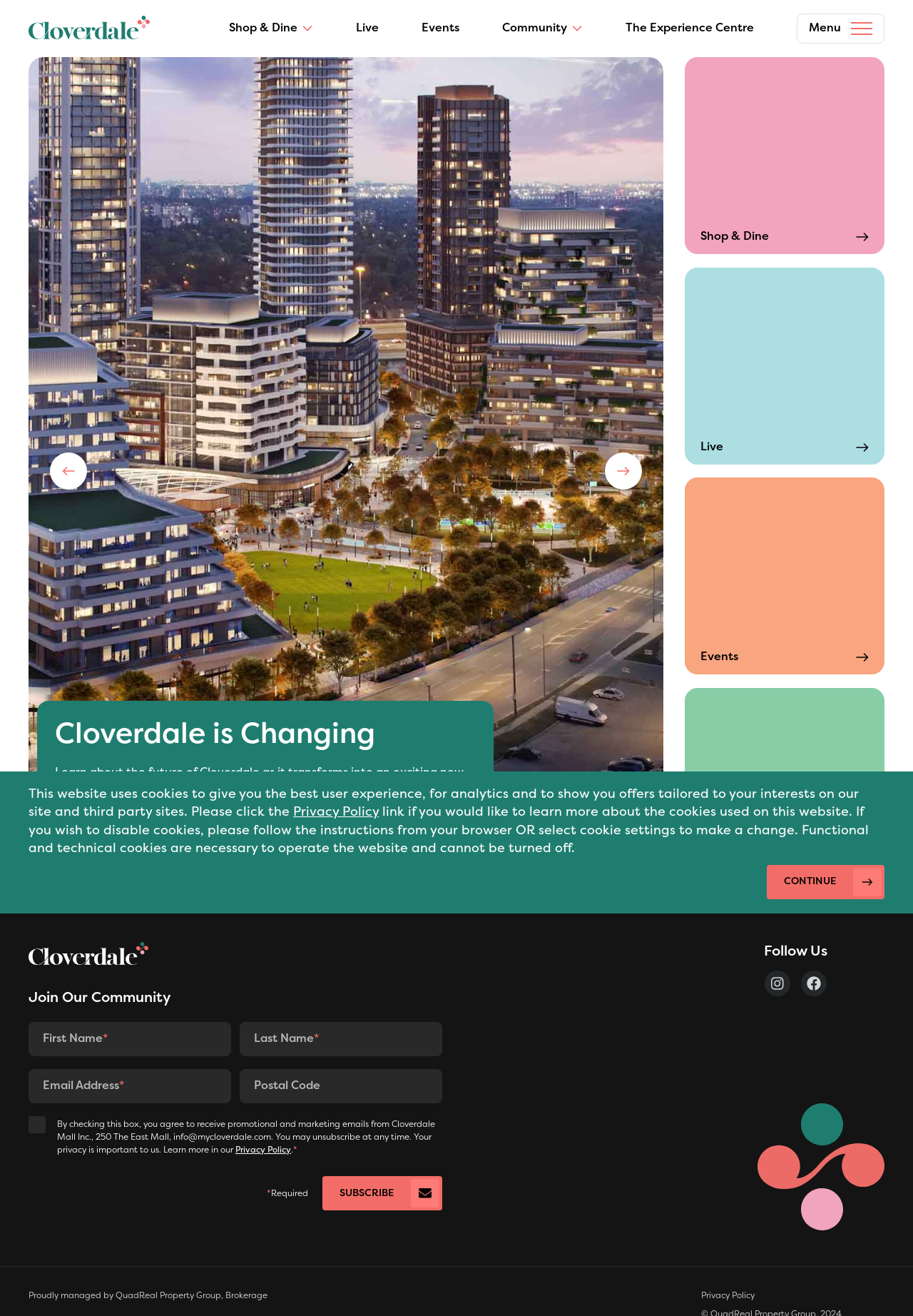Please specify the bounding box coordinates for the clickable region that will help you carry out the instruction: "Click the 'Continue using the website with cookies' button".

[0.84, 0.657, 0.969, 0.683]